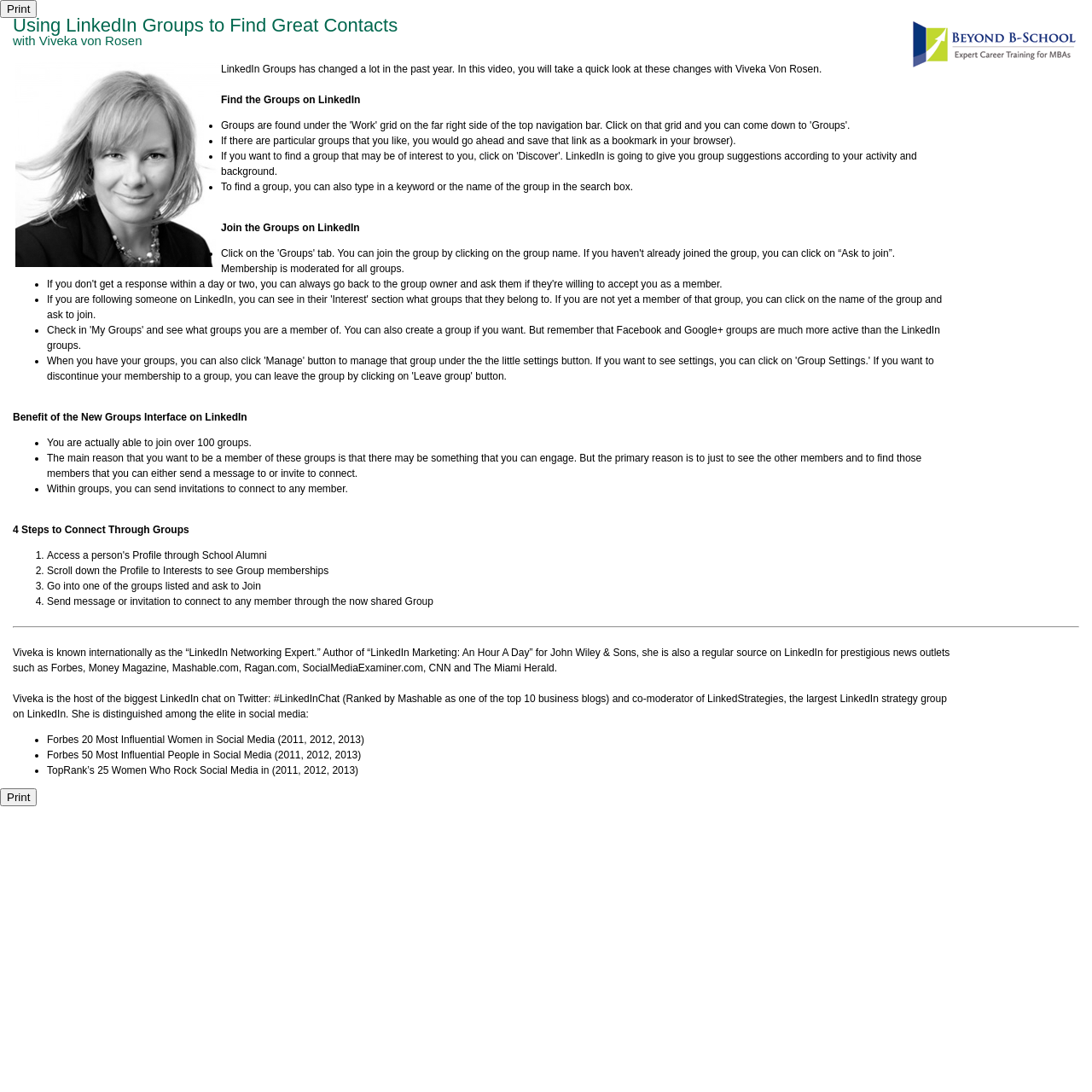Offer an extensive depiction of the webpage and its key elements.

This webpage is about using LinkedIn groups to find great contacts, featuring Viveka von Rosen. At the top left, there is a "Print" button. Next to it, on the top right, is an image with the text "Beyond B-School". Below the image, there are two lines of text: "Using LinkedIn Groups to Find Great Contacts" and "with Viveka von Rosen". 

To the right of these lines, there is a smaller image with the same text "with Viveka von Rosen". Below this image, there is a paragraph of text describing how LinkedIn groups have changed and how to use them to find contacts. 

Under this paragraph, there are several bullet points with tips on how to find and join groups on LinkedIn. The bullet points are marked with a dot (•) and are aligned to the left. The text following each bullet point explains the tip in detail.

Further down, there is a section titled "Benefit of the New Groups Interface on LinkedIn" with more bullet points and text explaining the benefits. 

Next, there is a section titled "4 Steps to Connect Through Groups" with numbered list markers (1., 2., 3., 4.) and text explaining each step. 

Below this section, there is a horizontal separator line, followed by a biography of Viveka von Rosen, describing her as the "LinkedIn Networking Expert" and listing her achievements and credentials. The biography is divided into two paragraphs with bullet points listing her awards and recognition. 

Finally, at the bottom left, there is another "Print" button.